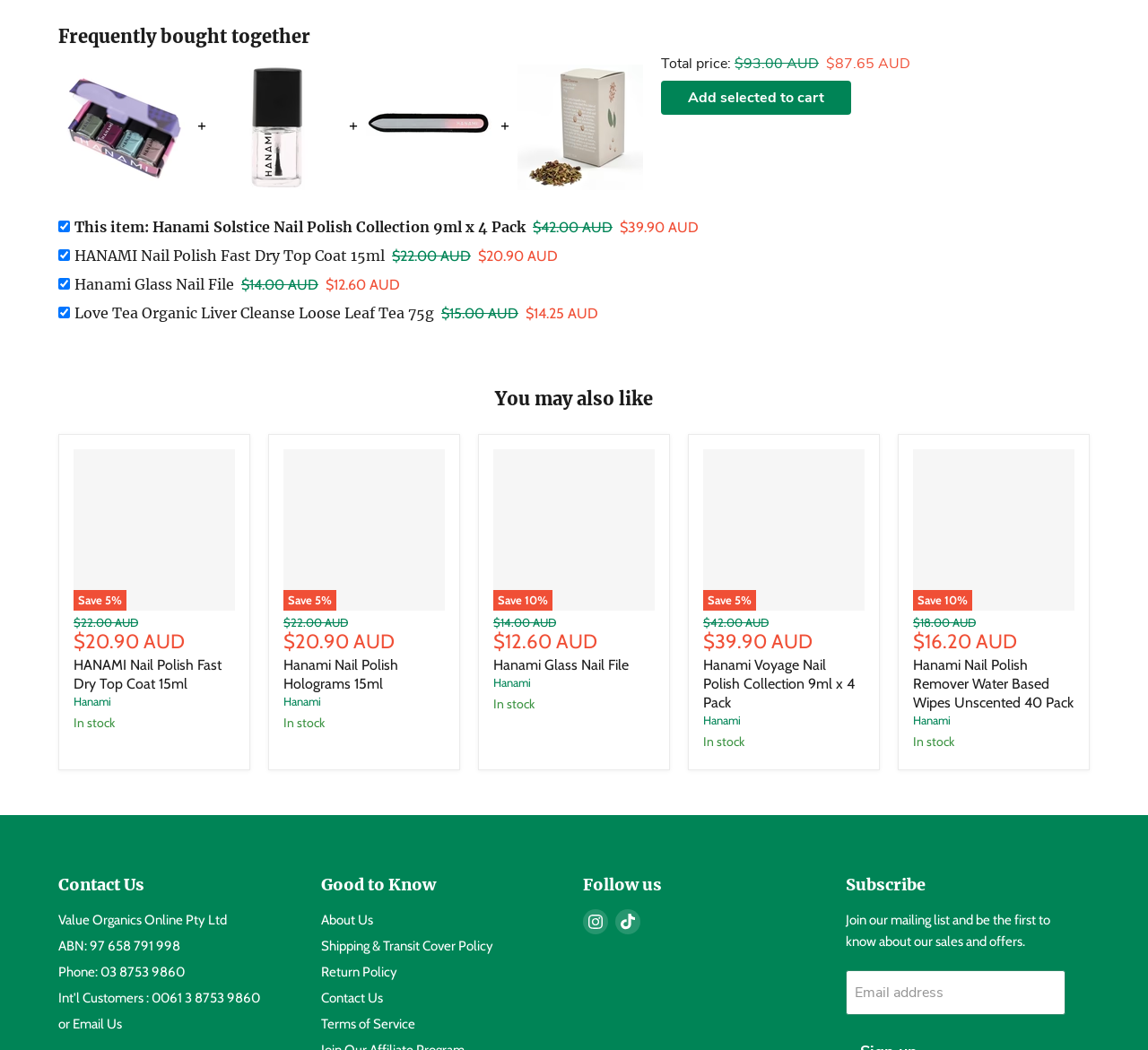Locate the bounding box coordinates of the item that should be clicked to fulfill the instruction: "View Hanami Nail Polish Fast Dry Top Coat 15ml".

[0.061, 0.235, 0.335, 0.252]